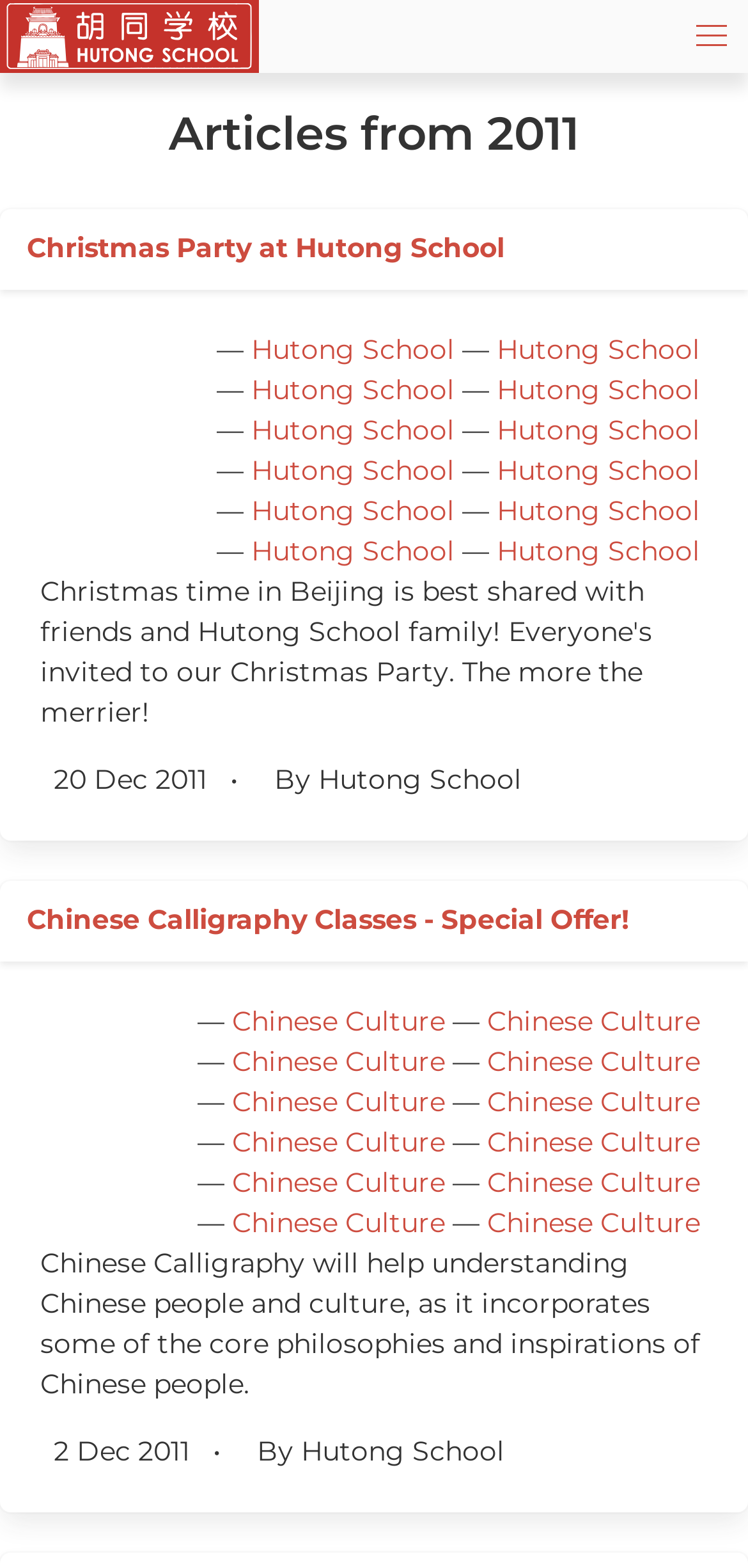Determine the bounding box of the UI element mentioned here: "Data privacy". The coordinates must be in the format [left, top, right, bottom] with values ranging from 0 to 1.

None